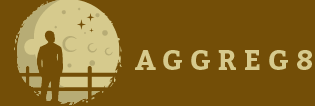Explain the content of the image in detail.

The image features the logo of "aggreg8," which presents a stylized silhouette of a person standing by a fence, gazing at a moonlit sky filled with stars and celestial bodies. The color palette is warm, predominantly featuring shades of brown and gold. The name "AGGREG8" is prominently displayed in an elegant font, indicating a focus on themes related to exploration, reflection, and the passage of time. This logo visually embodies the essence of the article titled "What Was 17 Hours Ago: Exploring the Past and Time's Elusive Nature," suggesting a journey through time and the contemplation of past events, which resonates with readers curious about history and its significance.